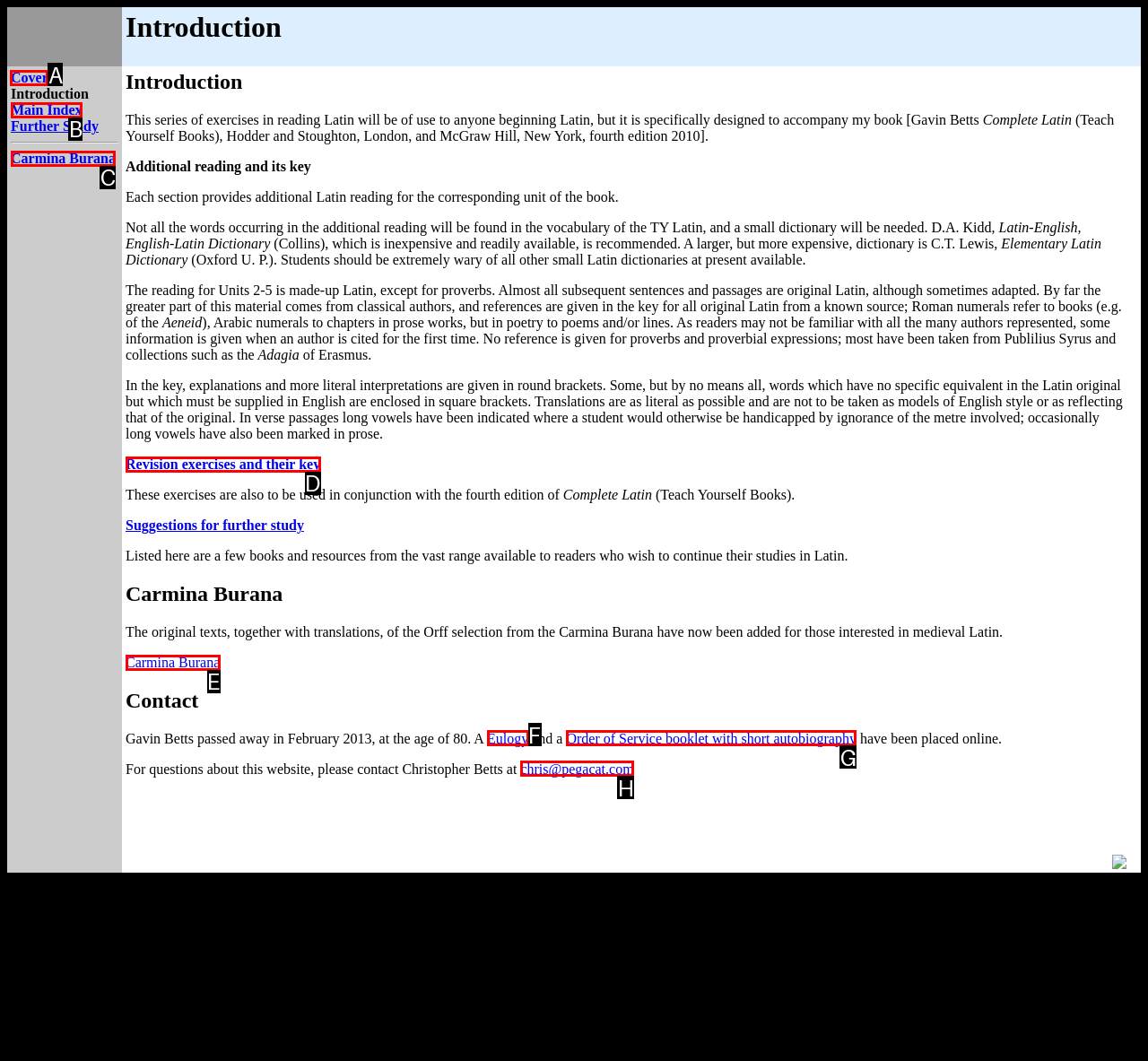Tell me which letter corresponds to the UI element that will allow you to Click on 'Cover'. Answer with the letter directly.

A